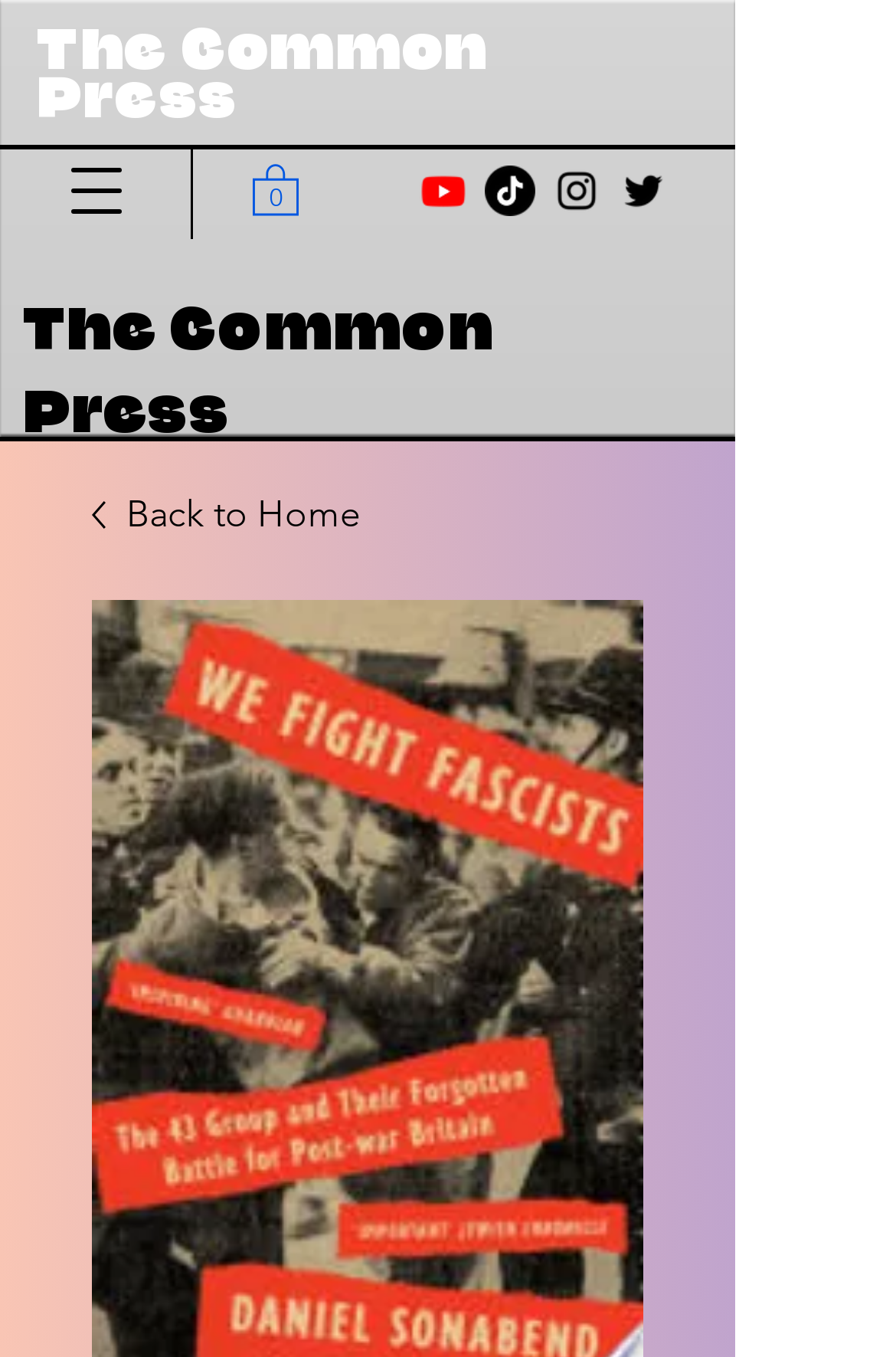Provide the bounding box coordinates of the section that needs to be clicked to accomplish the following instruction: "Back to Home."

[0.103, 0.359, 0.718, 0.399]